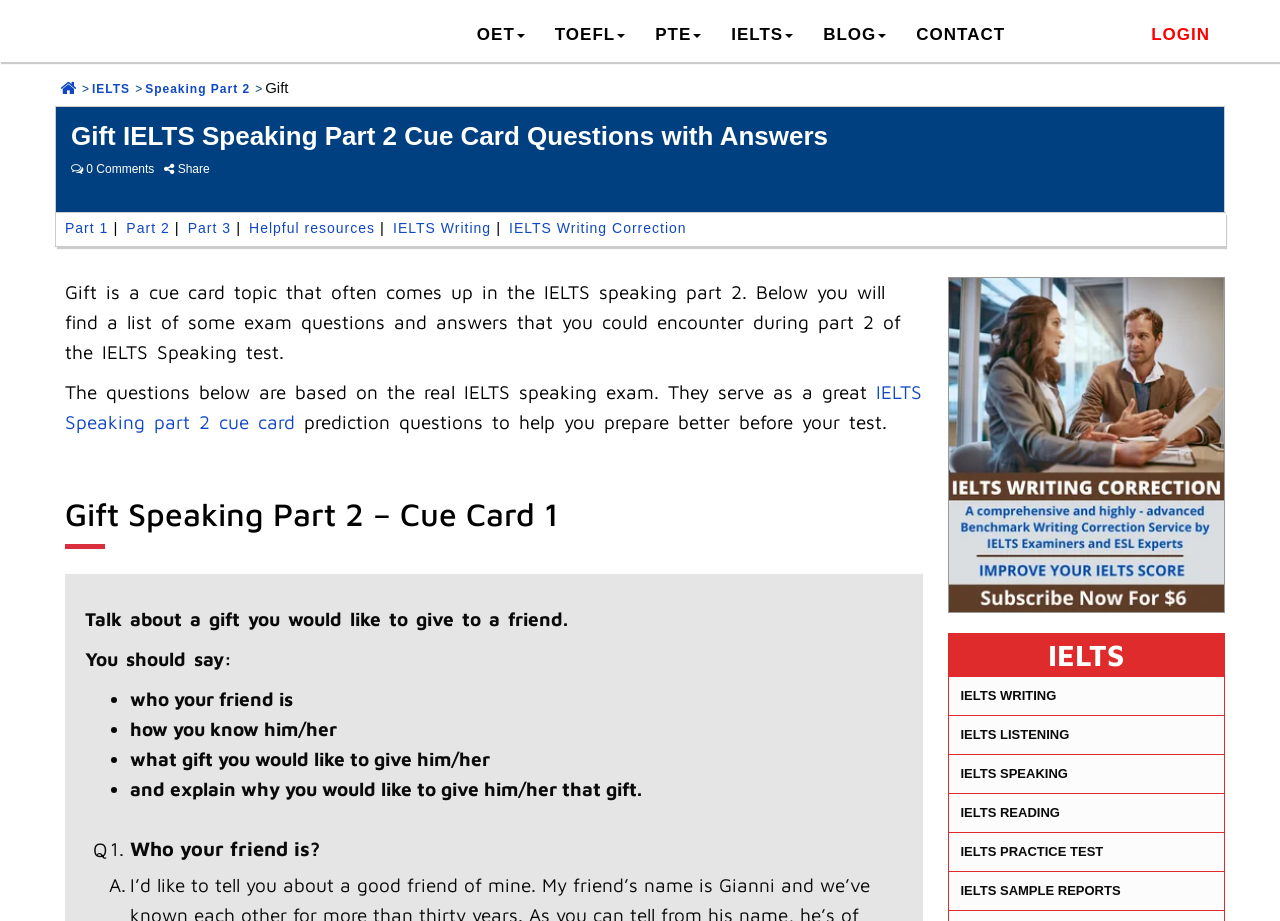Determine the coordinates of the bounding box for the clickable area needed to execute this instruction: "View 'Part 2' questions".

[0.095, 0.232, 0.136, 0.264]